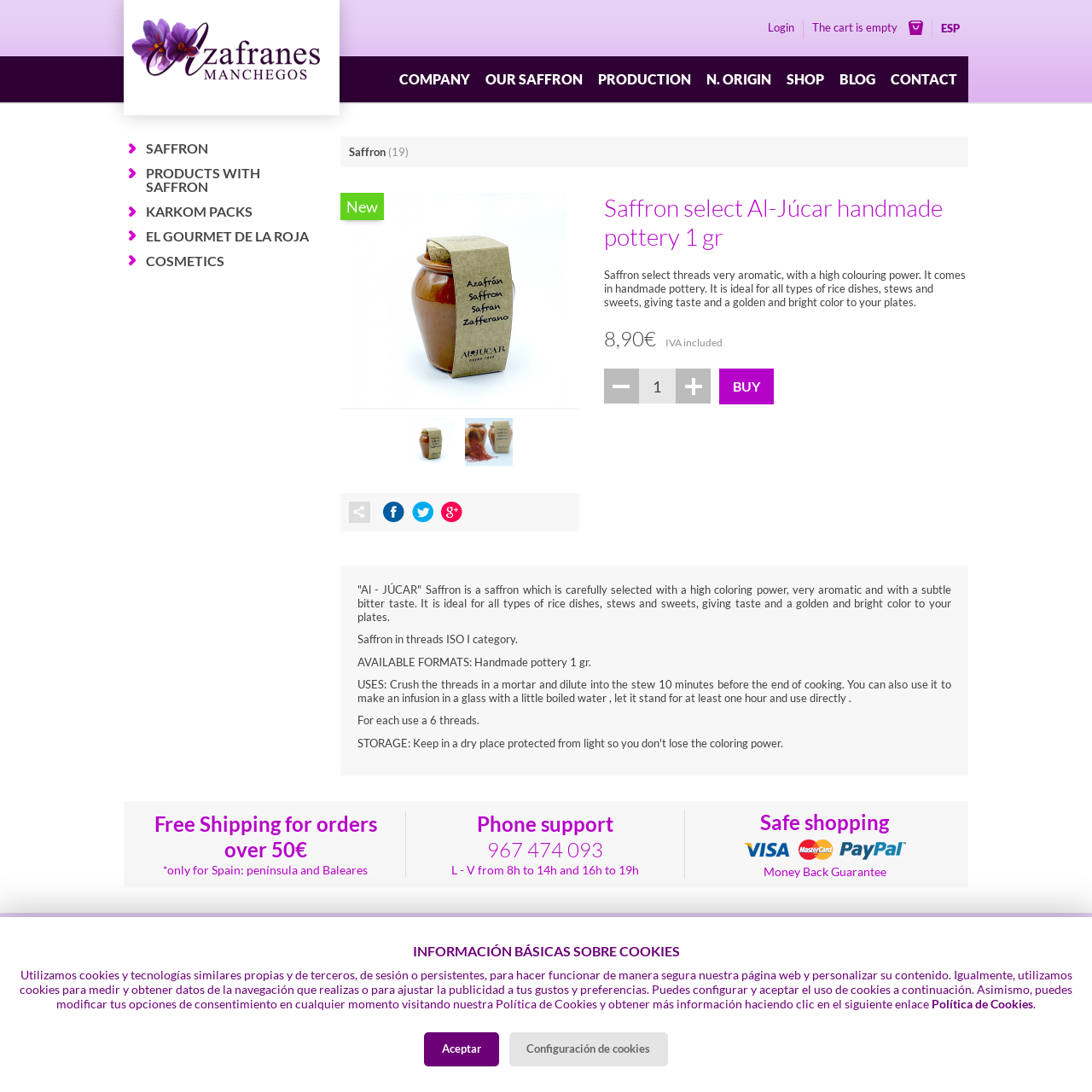What is the price of the saffron product?
Based on the visual content, answer with a single word or a brief phrase.

8,90€